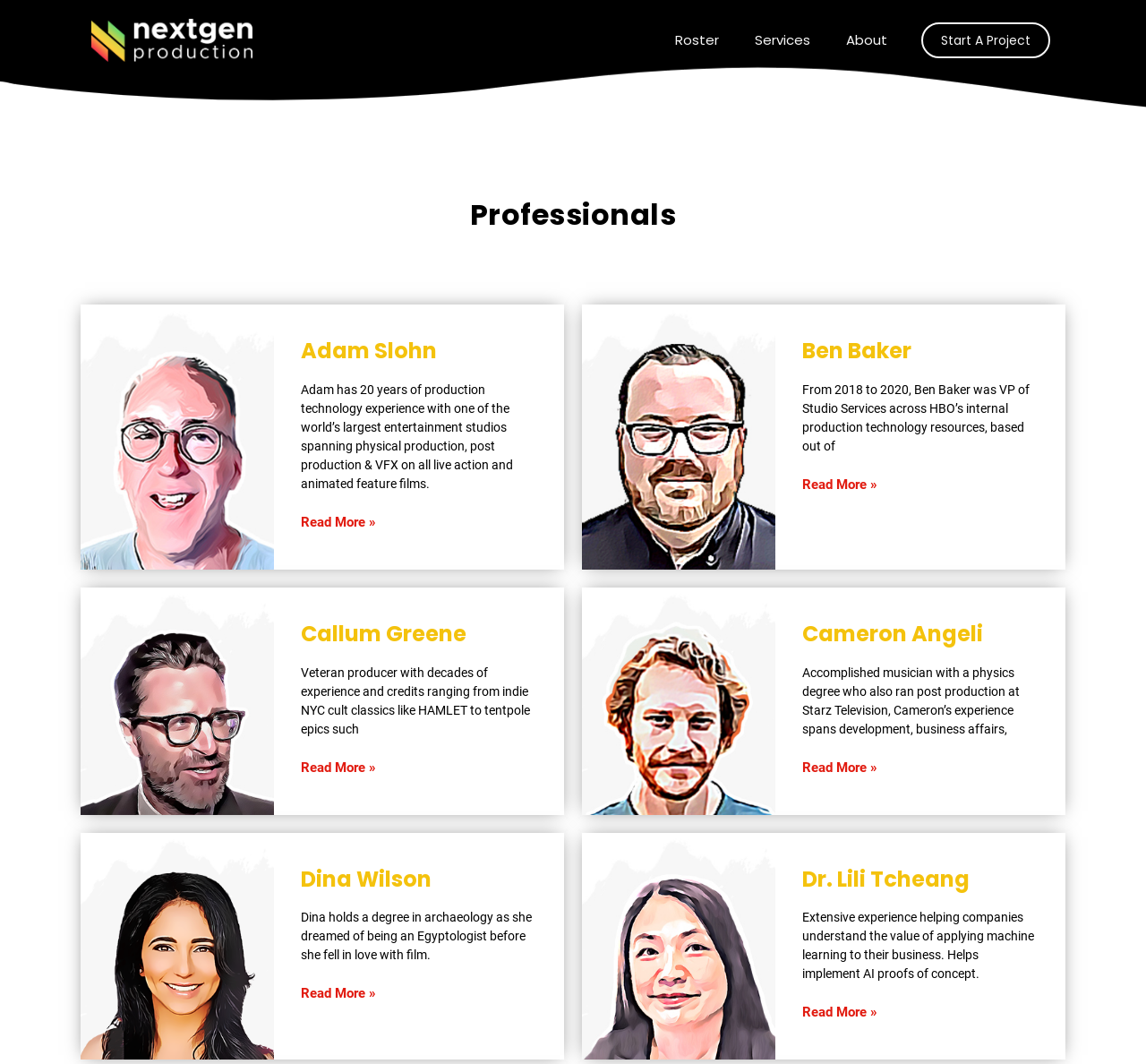Provide the bounding box coordinates of the UI element this sentence describes: "Callum Greene".

[0.262, 0.581, 0.407, 0.609]